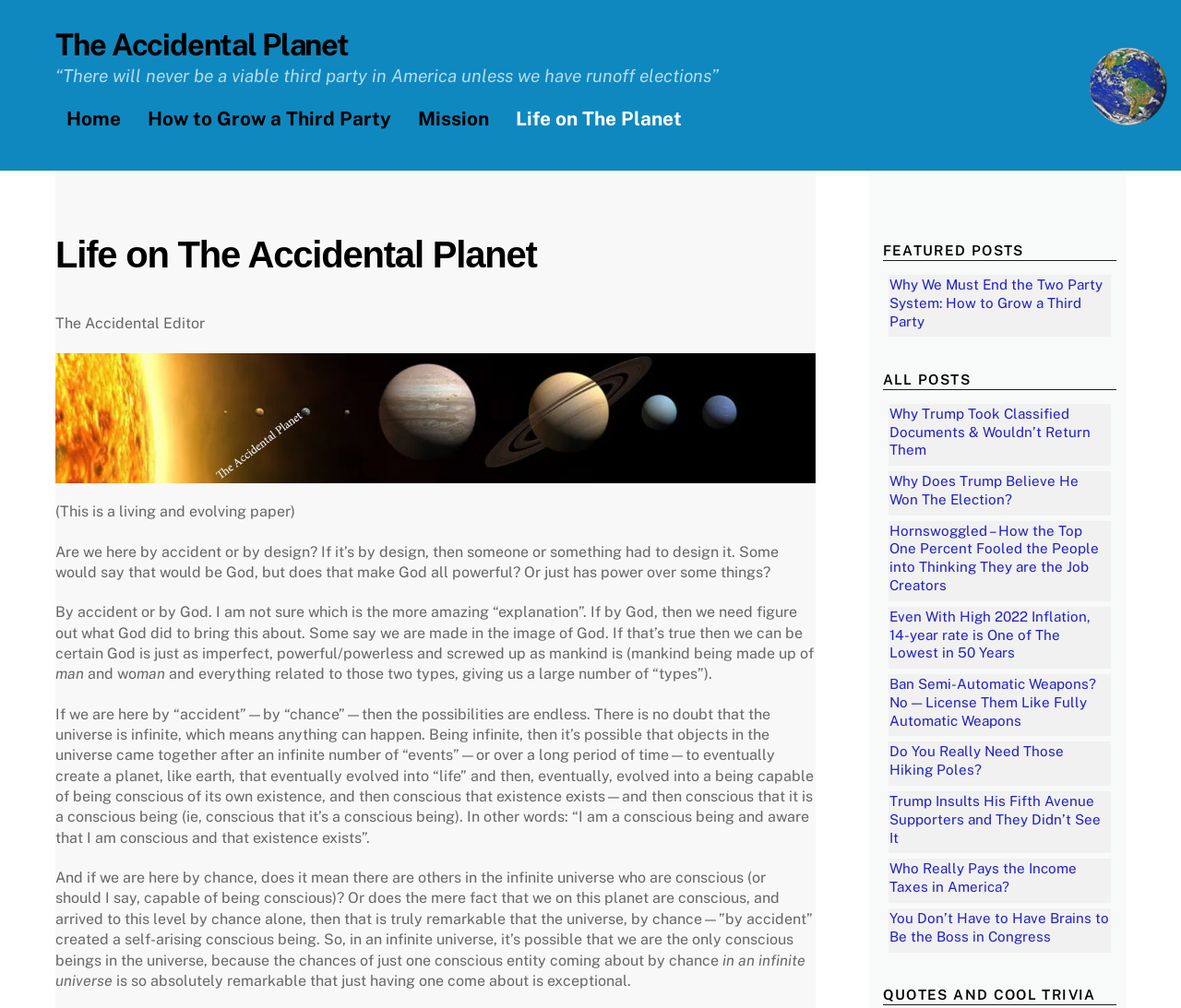Respond to the question below with a concise word or phrase:
What is the topic of the second link?

How to Grow a Third Party